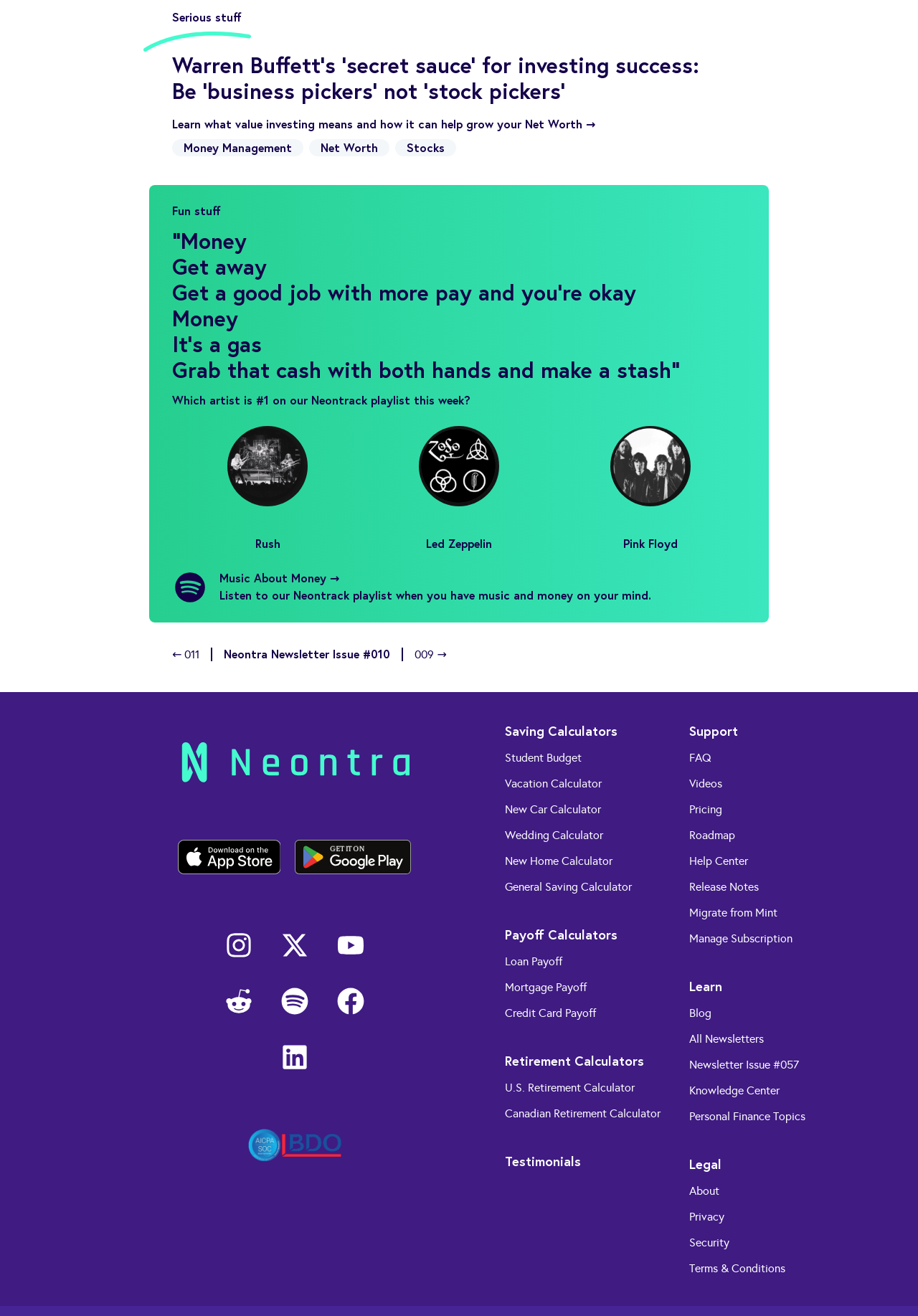Please predict the bounding box coordinates of the element's region where a click is necessary to complete the following instruction: "Click on 'Serious stuff'". The coordinates should be represented by four float numbers between 0 and 1, i.e., [left, top, right, bottom].

[0.188, 0.006, 0.263, 0.02]